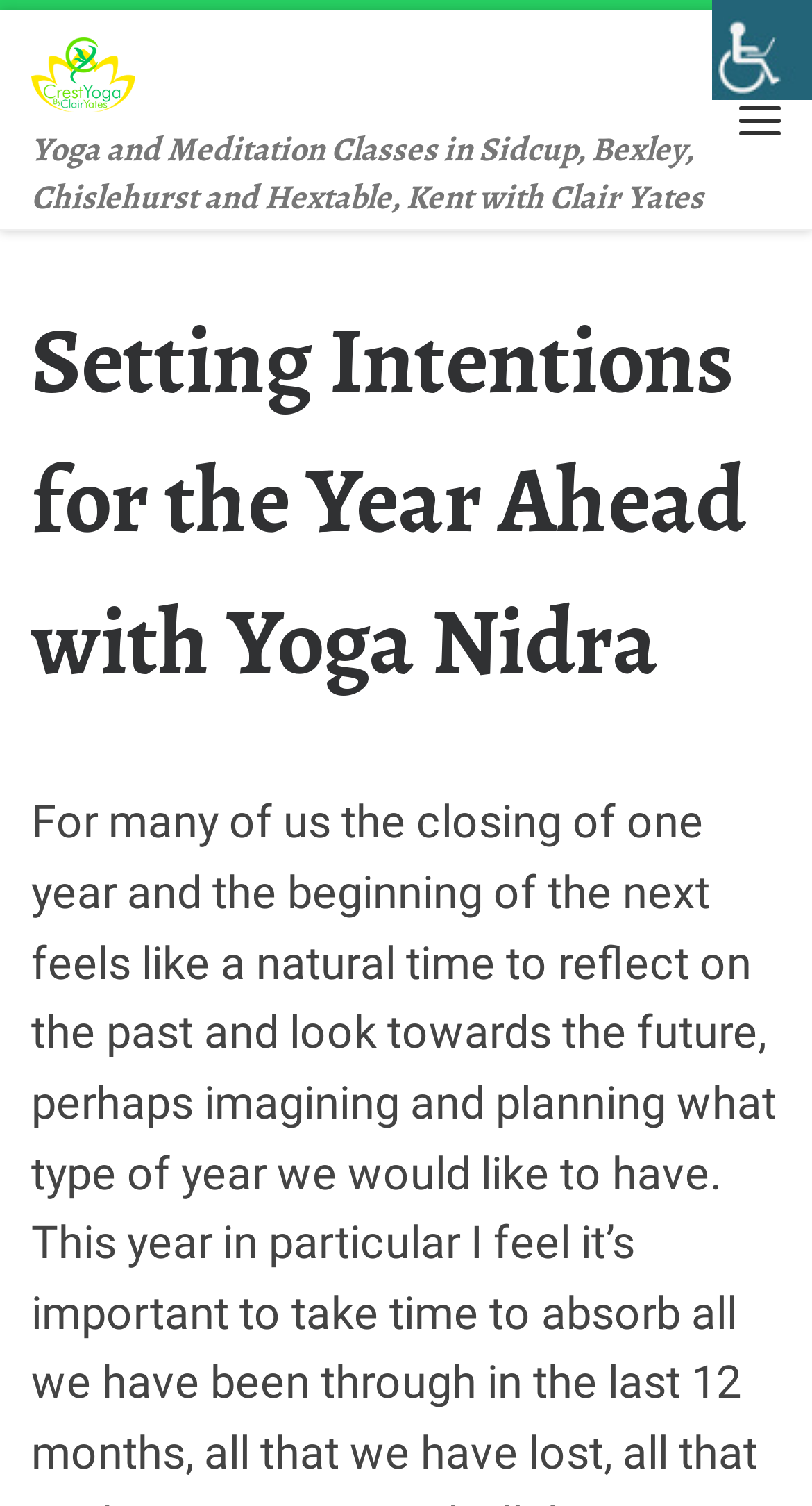Can you look at the image and give a comprehensive answer to the question:
What is the name of the instructor teaching the yoga classes?

The link 'Yoga in Sidcup, Bexley and Hextable, Swanley, Kent | Yoga and Meditation Classes in Sidcup, Bexley, Chislehurst and Hextable, Kent with Clair Yates' mentions Clair Yates as the instructor teaching the yoga classes.